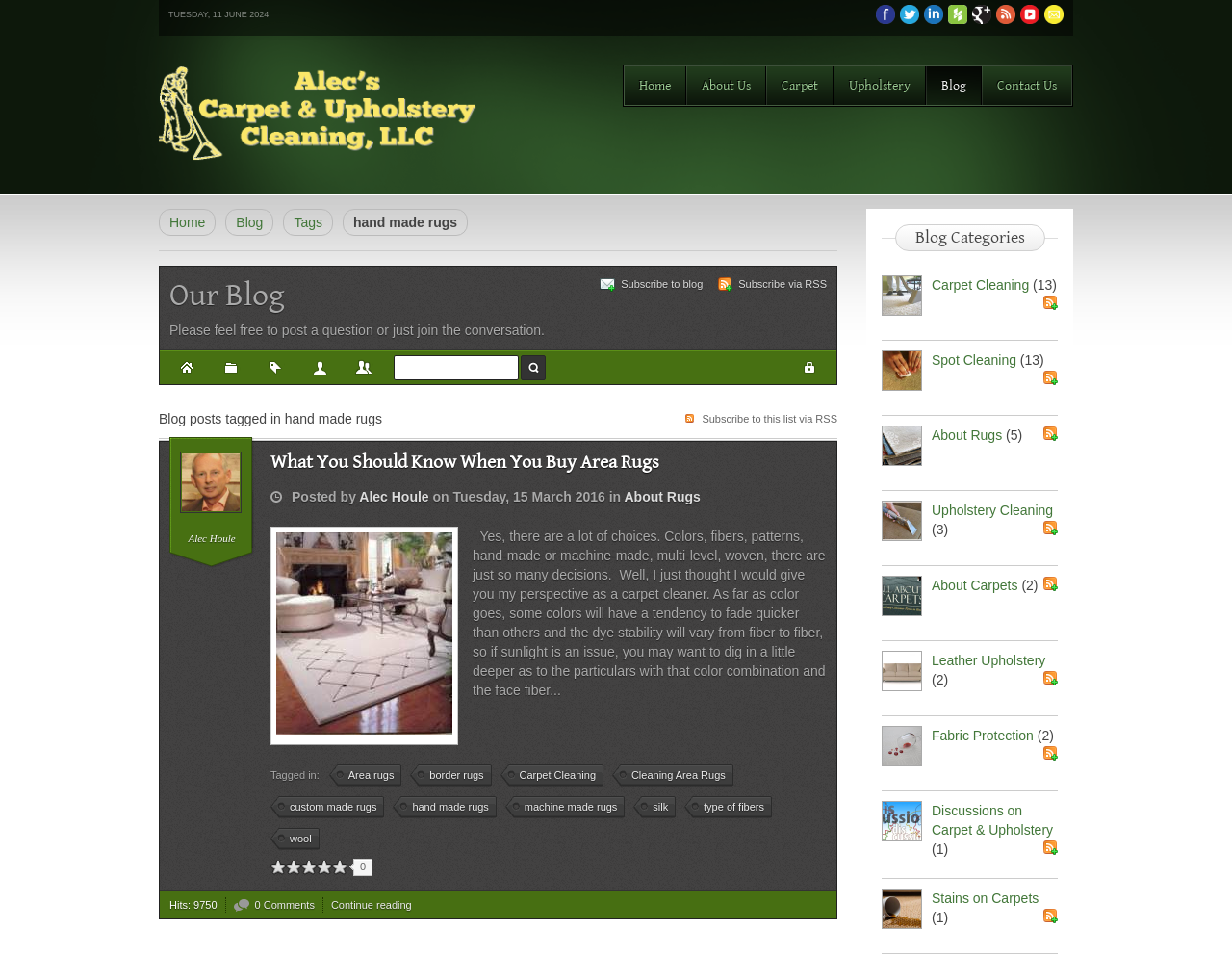Provide an in-depth caption for the elements present on the webpage.

This webpage is a blog page titled "Our Blog" that appears to be related to hand-made rugs and carpet cleaning services. At the top of the page, there is a section with social media links, including Facebook, Twitter, LinkedIn, Houzz, Google+, and YouTube, each accompanied by an image. Below this section, there is a logo and a navigation menu with links to "Home", "About Us", "Carpet", "Upholstery", "Blog", and "Contact Us".

The main content of the page is a blog post titled "What You Should Know When You Buy Area Rugs". The post is written by Alec Houle and was published on Tuesday, 15 March 2016. The post discusses the various factors to consider when buying area rugs, including color, fiber, pattern, and construction. The text is accompanied by an image.

Below the blog post, there are links to related tags, including "Area rugs", "border rugs", "Carpet Cleaning", "Cleaning Area Rugs", "custom made rugs", "hand made rugs", "machine made rugs", "silk", "type of fibers", and "wool". There is also a section with information about the number of votes and hits the post has received, as well as a link to leave a comment.

On the right side of the page, there is a sidebar with links to "Subscribe to blog", "Subscribe via RSS", and a search box. There are also links to "Categories", "Tags", "Bloggers", and "Team Blogs". Additionally, there is a link to "Login" and a section with a heading "Blog posts tagged in hand made rugs".